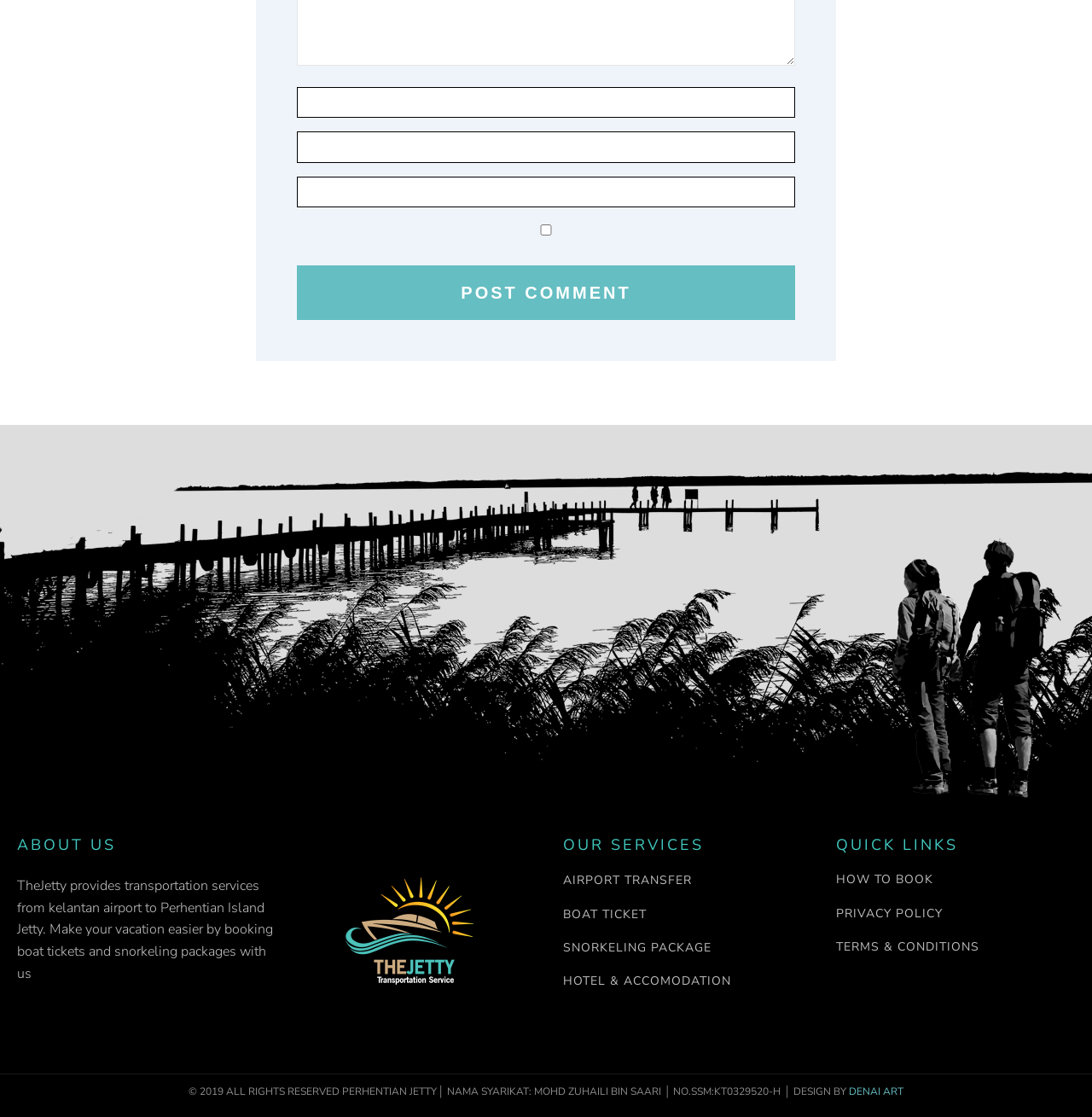What is the design credit for the webpage?
Provide a fully detailed and comprehensive answer to the question.

The design credit for the webpage is attributed to DENAI ART, as mentioned at the bottom of the page, indicating that they are responsible for the design and layout of the webpage.